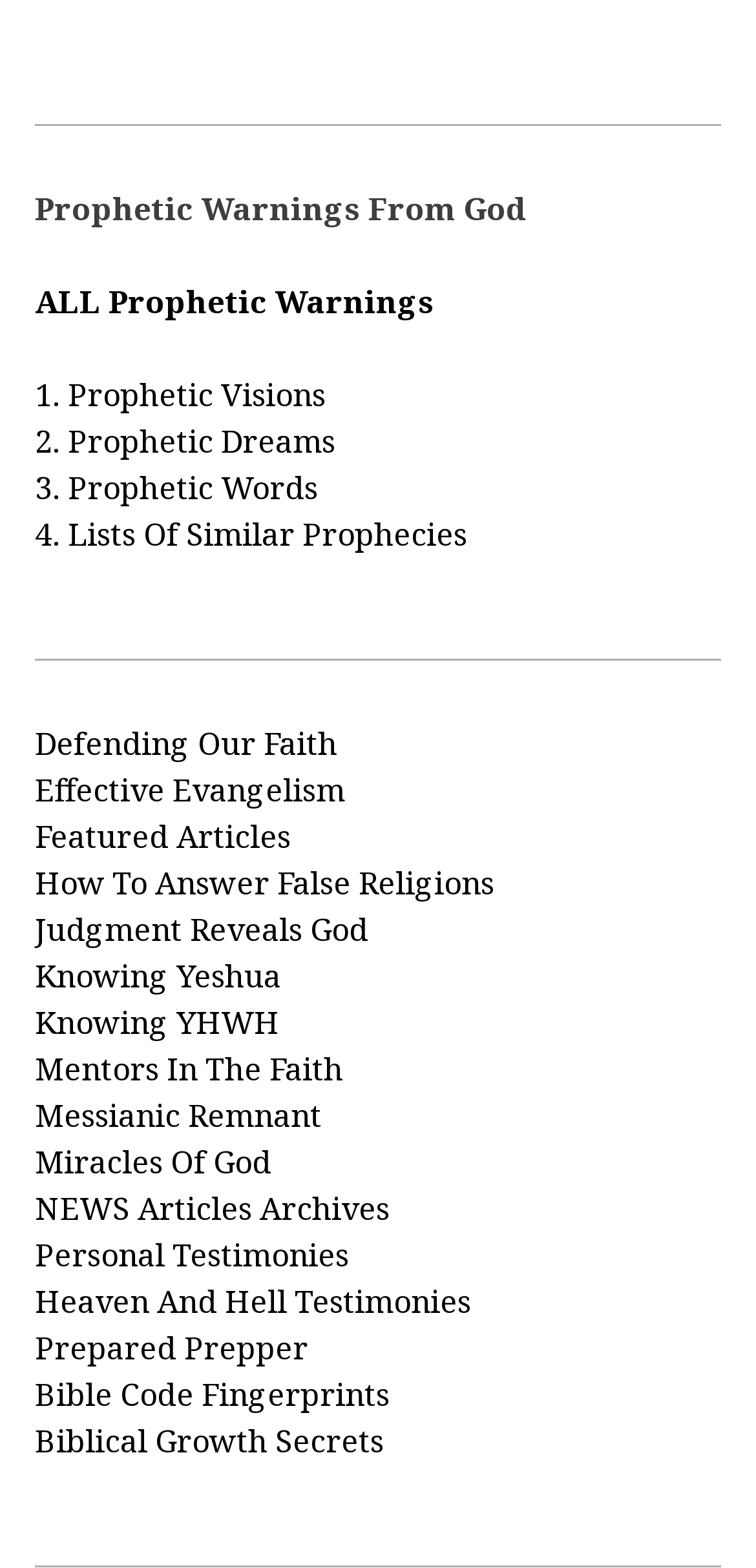Given the element description: "Remnant", predict the bounding box coordinates of this UI element. The coordinates must be four float numbers between 0 and 1, given as [left, top, right, bottom].

[0.249, 0.697, 0.426, 0.724]